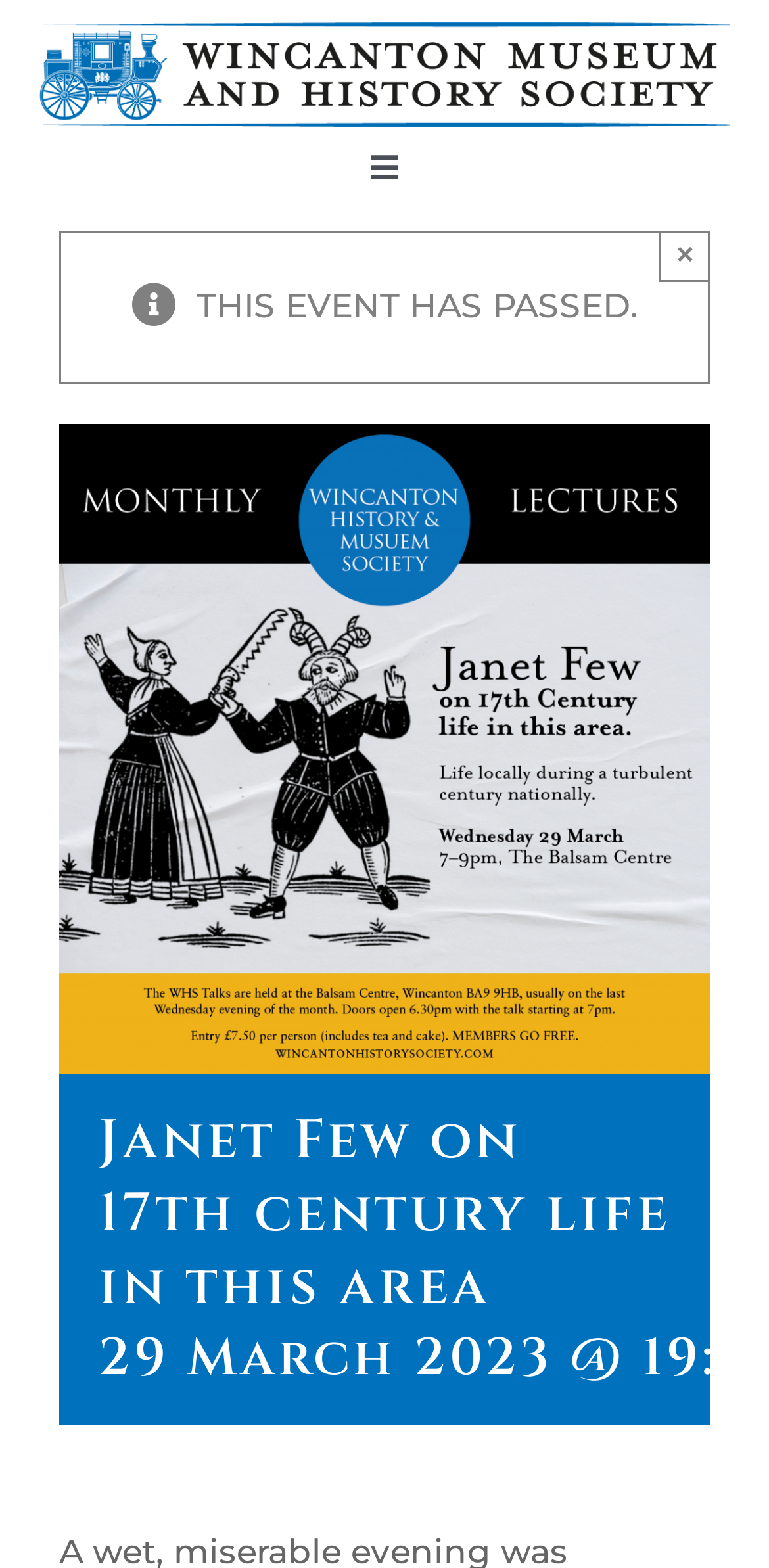Convey a detailed summary of the webpage, mentioning all key elements.

The webpage is about an event organized by the Wincanton Museum & History Society, featuring a talk by Janet Few on 17th century life in the area. At the top left corner, there is a logo of the Wincanton Museum & History Society, which is an image linked to the organization's website. 

Below the logo, there is a main menu navigation bar that spans across the top of the page. The menu has a toggle button on the right side, which can be expanded to reveal more options. 

On the right side of the page, there is a button to open a submenu related to History. 

The main content of the page is an event description, which is announced as "THIS EVENT HAS PASSED." This message is displayed prominently in the middle of the page, with a close button on the right side. 

Above the event description, there is an image that appears to be a date stamp, showing "29 March 2023". 

The title of the event, "Janet Few on 17th century life in this area", is displayed in a large font below the image, taking up most of the width of the page.